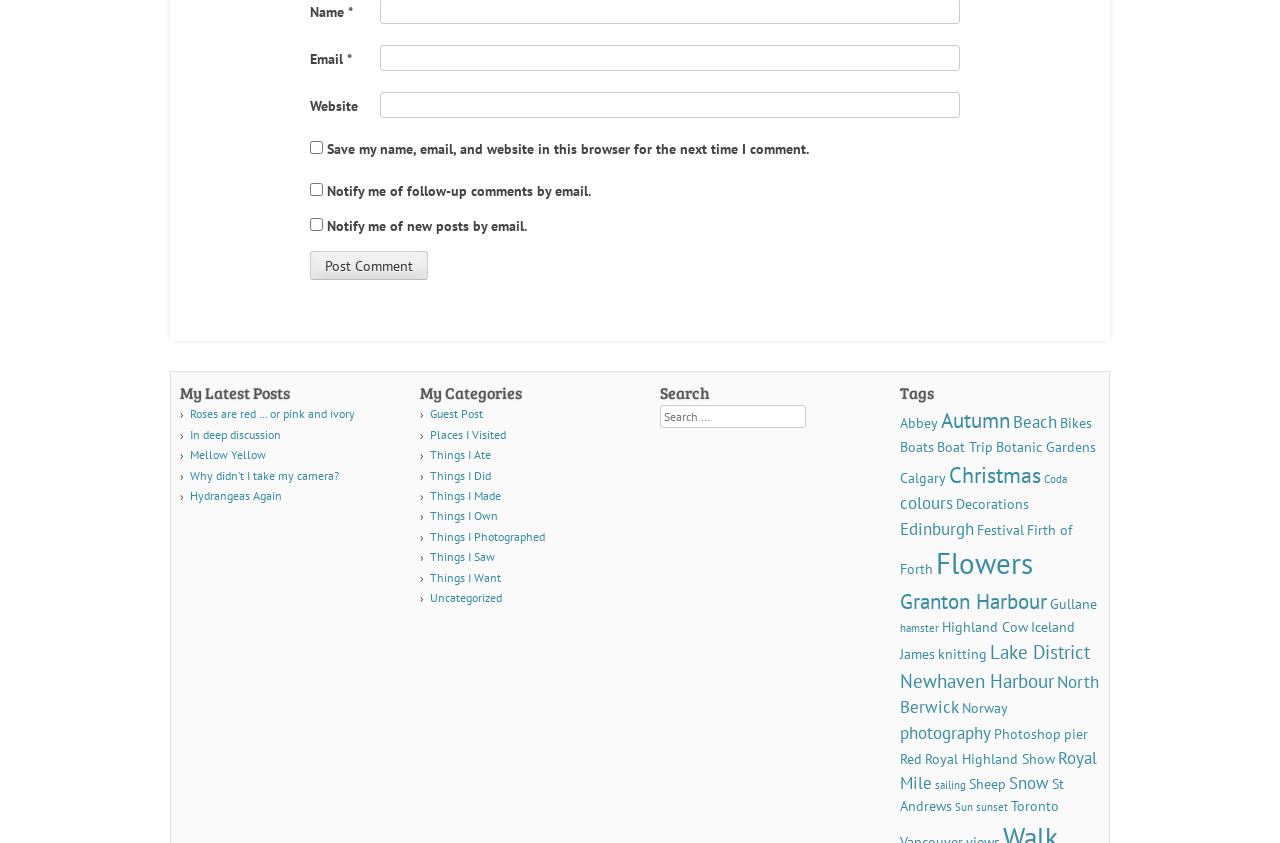What is the function of the 'Post Comment' button? Based on the image, give a response in one word or a short phrase.

Submit a comment